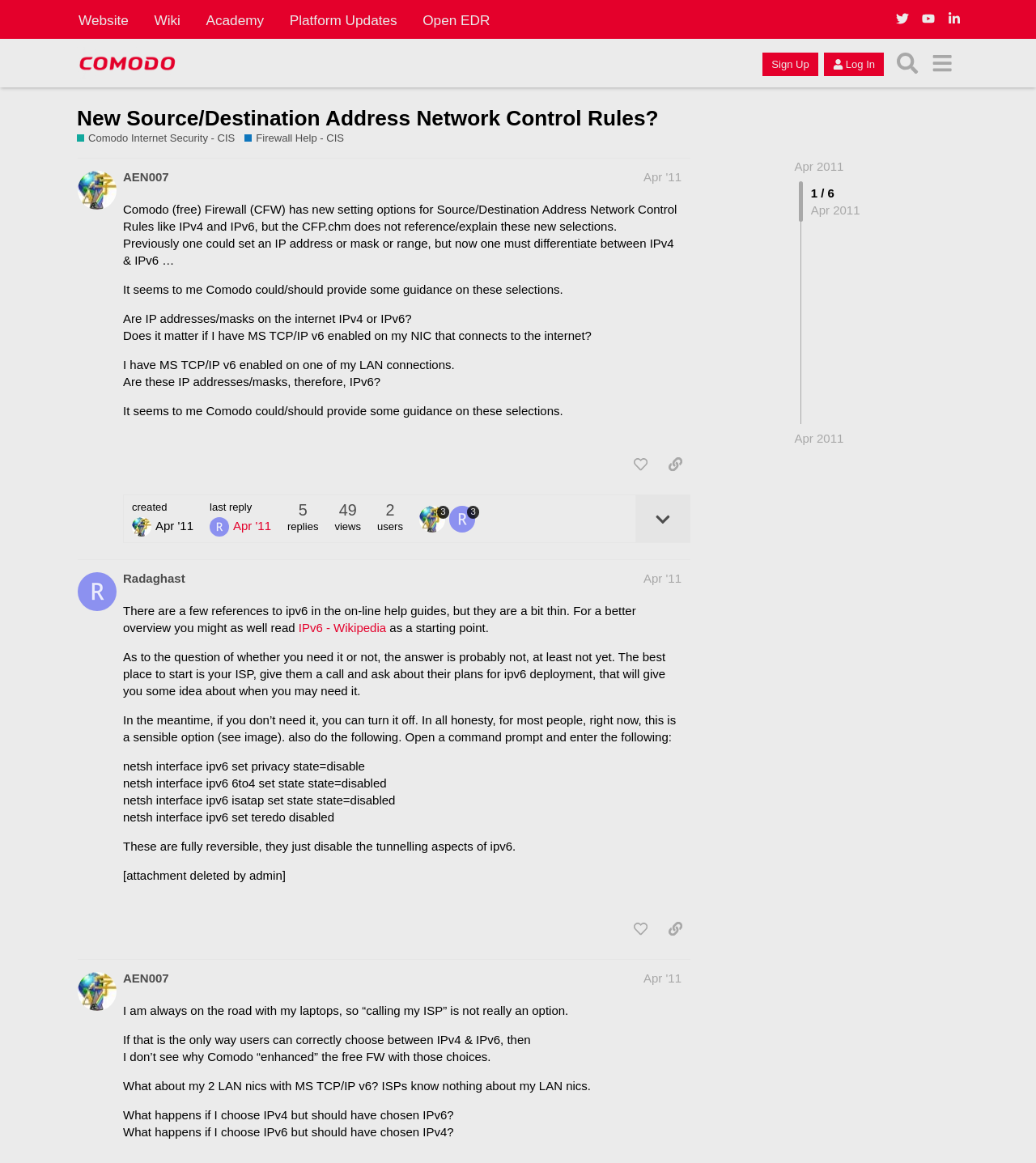What is the name of the forum?
Can you give a detailed and elaborate answer to the question?

The name of the forum can be found in the top-left corner of the webpage, where it says 'Comodo Forum' next to the logo.